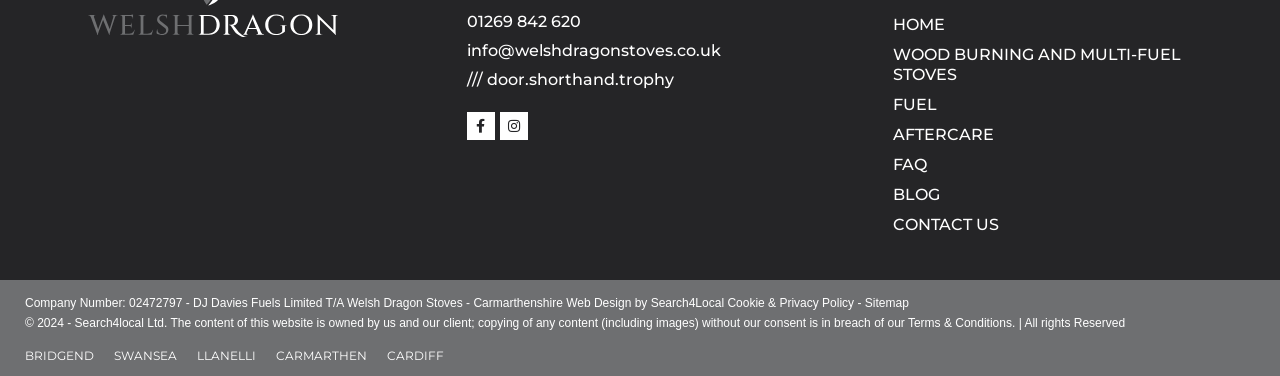Please specify the bounding box coordinates in the format (top-left x, top-left y, bottom-right x, bottom-right y), with all values as floating point numbers between 0 and 1. Identify the bounding box of the UI element described by: Fuel

[0.698, 0.239, 0.969, 0.319]